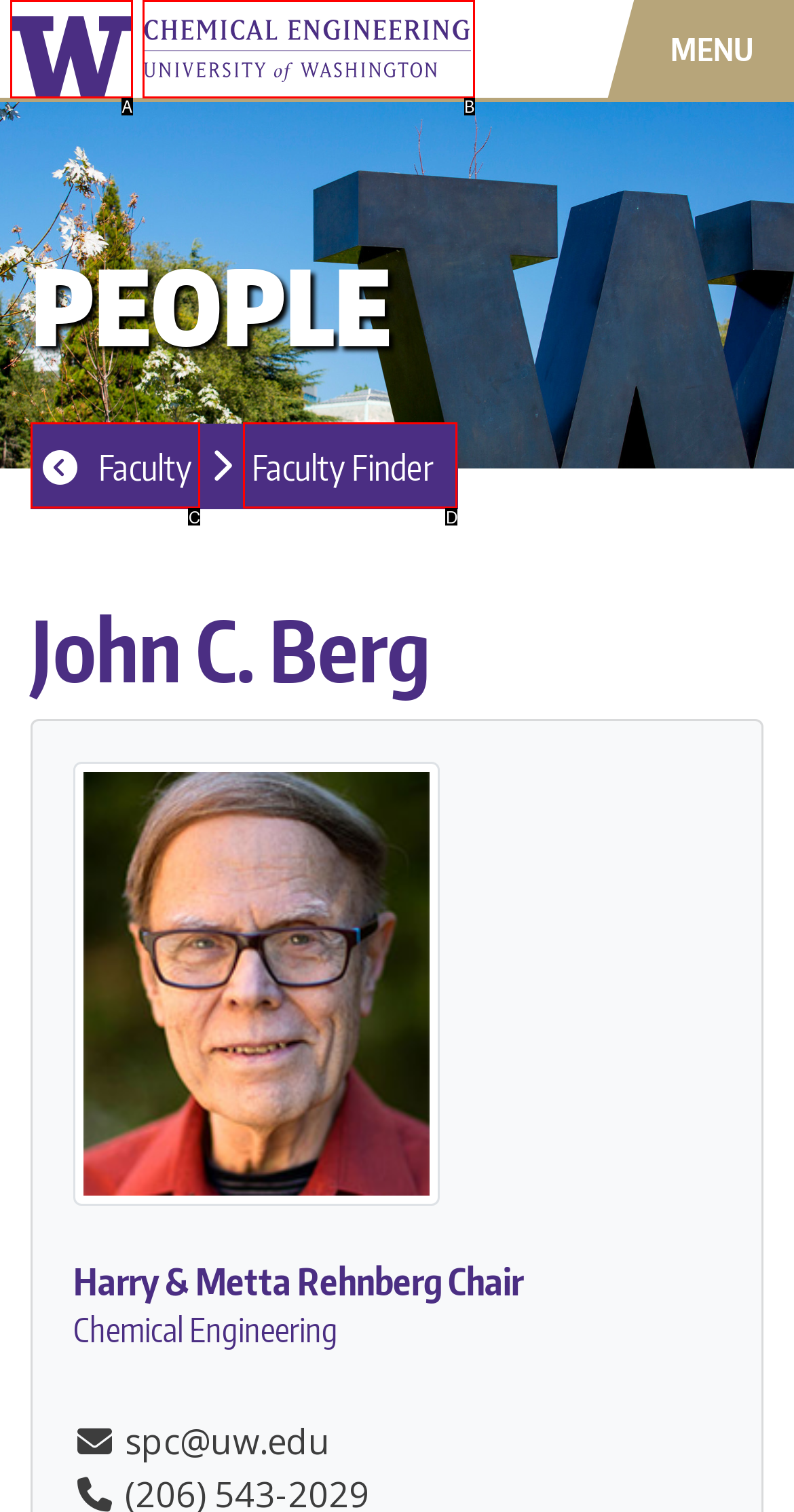Choose the HTML element that best fits the given description: Faculty Finder. Answer by stating the letter of the option.

D